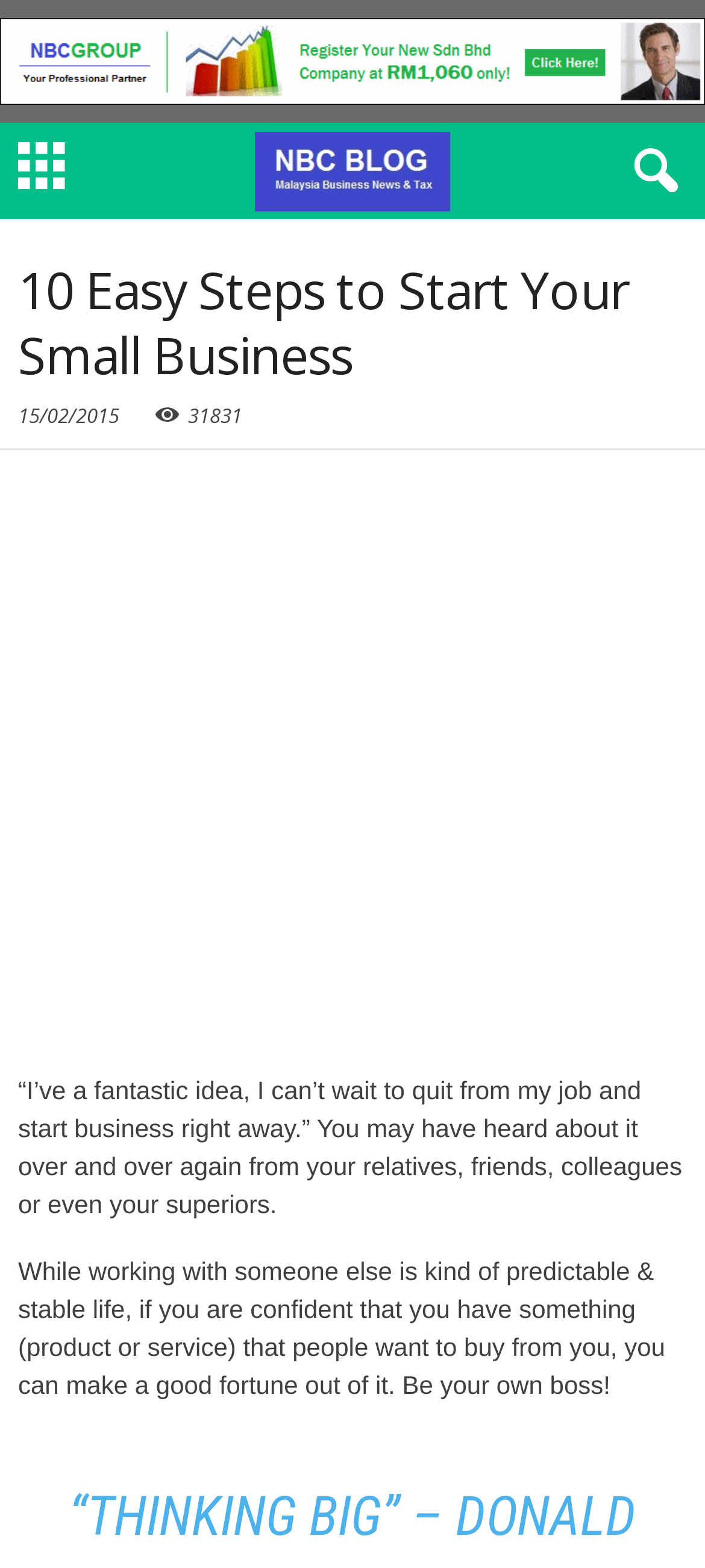Using the provided element description: "aria-label="Advertisement" name="aswift_1" title="Advertisement"", determine the bounding box coordinates of the corresponding UI element in the screenshot.

[0.0, 0.3, 1.0, 0.675]